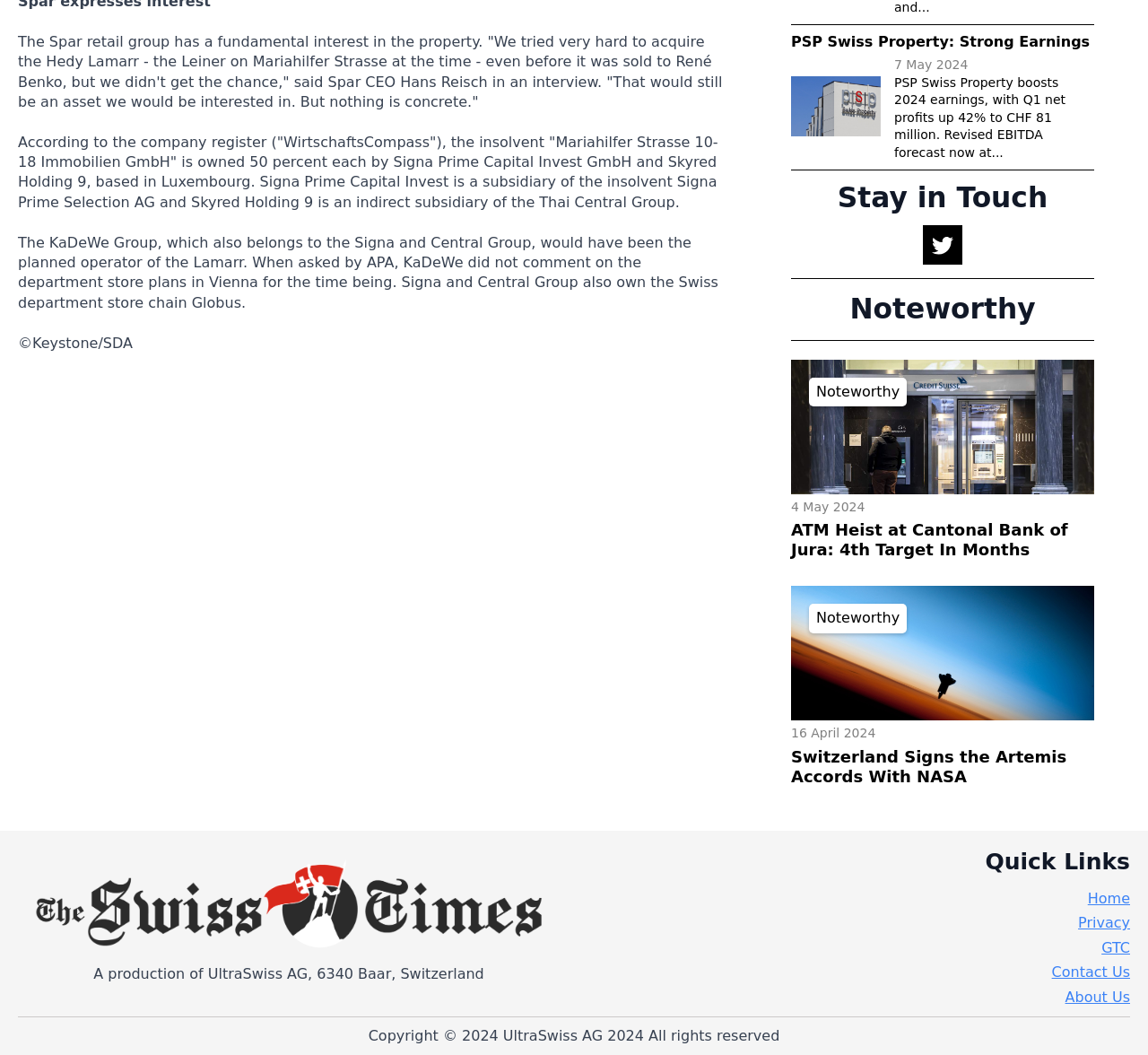What is the date of the article about PSP Swiss Property?
Answer the question with a single word or phrase by looking at the picture.

7 May 2024